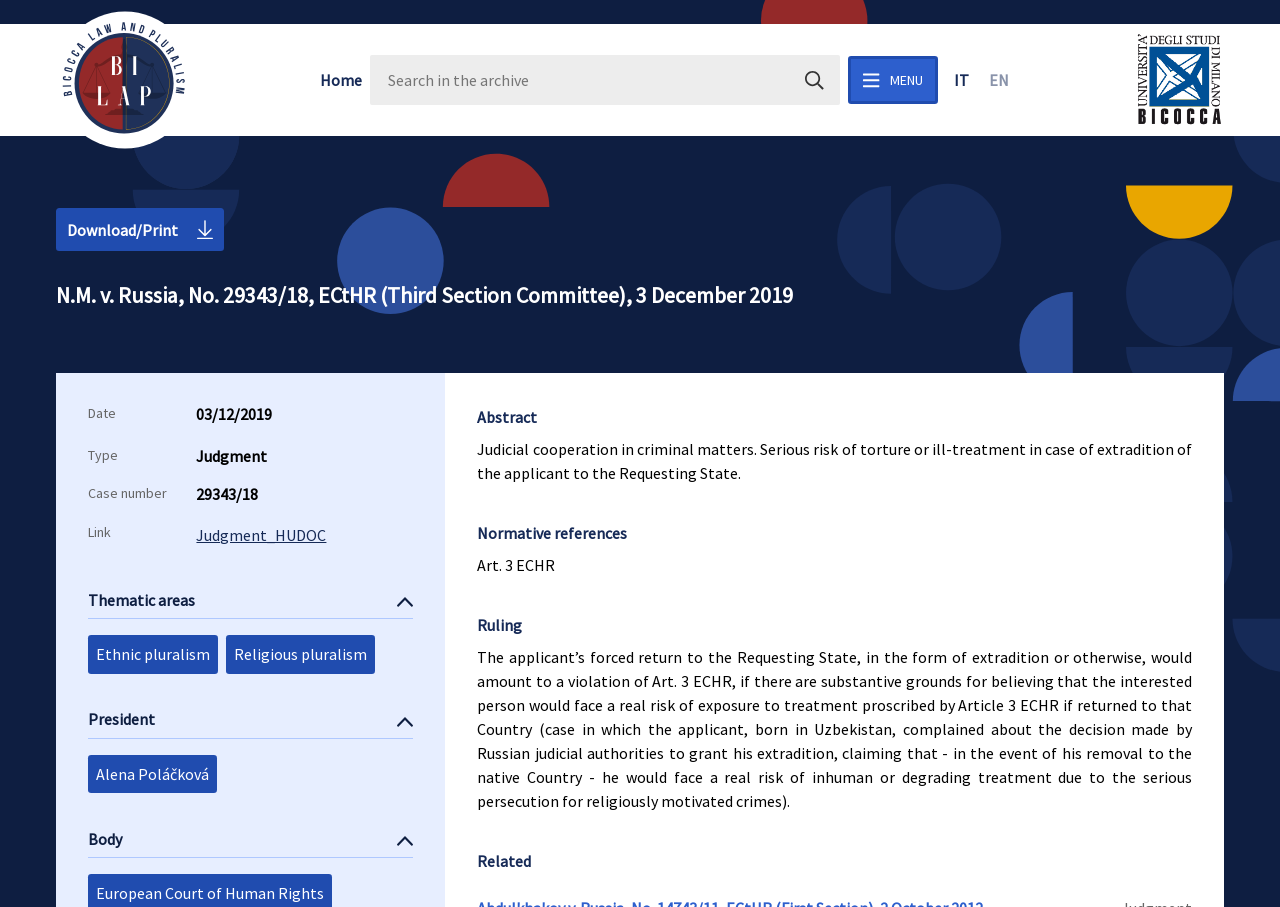What is the date of the judgment?
Please answer the question with as much detail and depth as you can.

I found the answer by looking at the 'Date' section, where it is stated as '03/12/2019'.